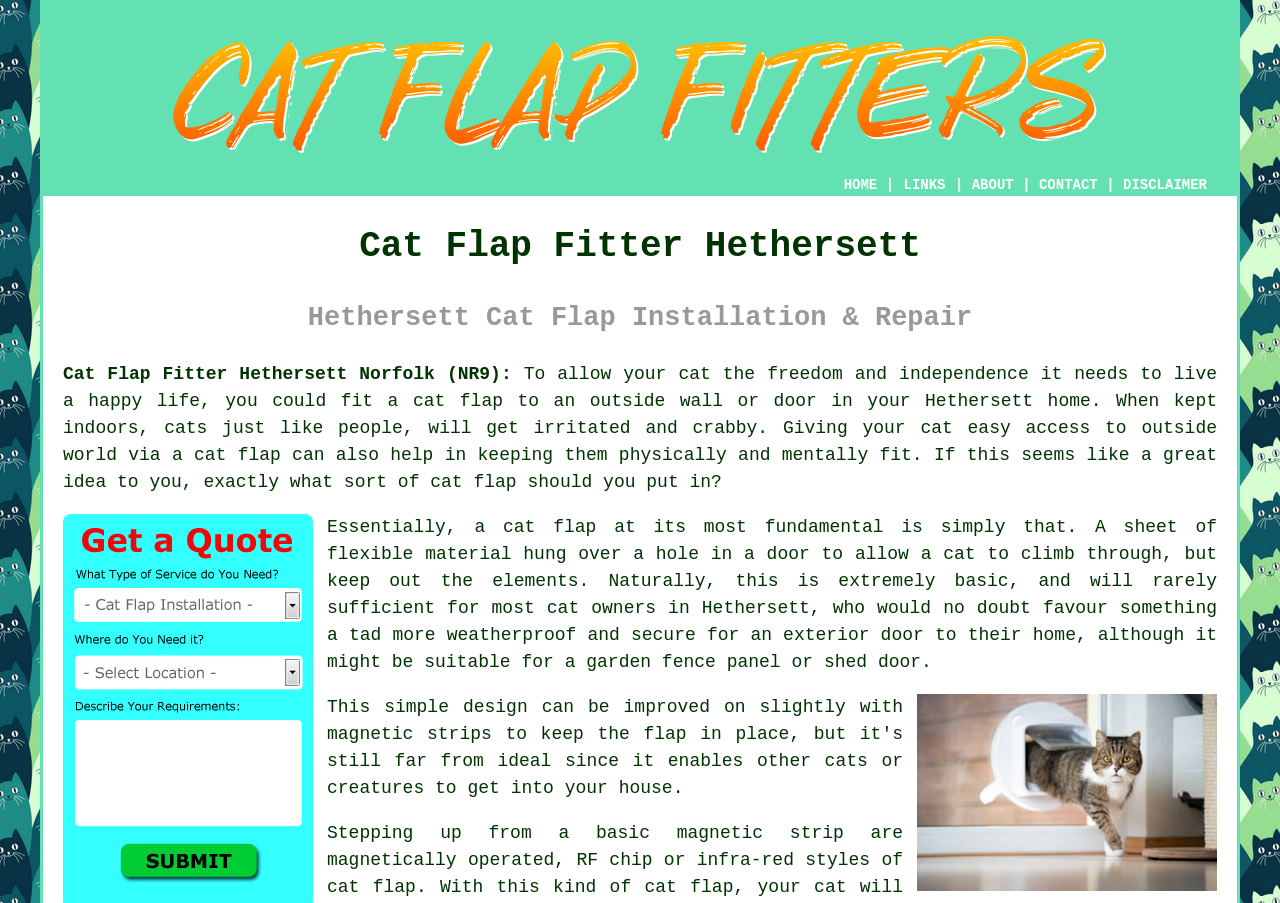Offer a meticulous caption that includes all visible features of the webpage.

The webpage is about a cat flap fitter service in Hethersett, Norfolk. At the top of the page, there is a large image with the text "Cat Flap Fitter Hethersett Norfolk" and a navigation menu with links to "HOME", "ABOUT", "CONTACT", and "DISCLAIMER". 

Below the navigation menu, there are two headings: "Cat Flap Fitter Hethersett" and "Hethersett Cat Flap Installation & Repair". 

Following the headings, there is a paragraph of text that explains the benefits of installing a cat flap, including giving cats freedom and independence, and keeping them physically and mentally fit. The text also mentions that a basic cat flap can be improved with magnetic strips to keep the flap shut.

There is another image at the bottom of the page, also with the text "Cat Flap Fitter Hethersett Norfolk (NR9)". Throughout the page, there are several links to other pages, including "a cat flap" and "cat flap", which likely provide more information about the service.